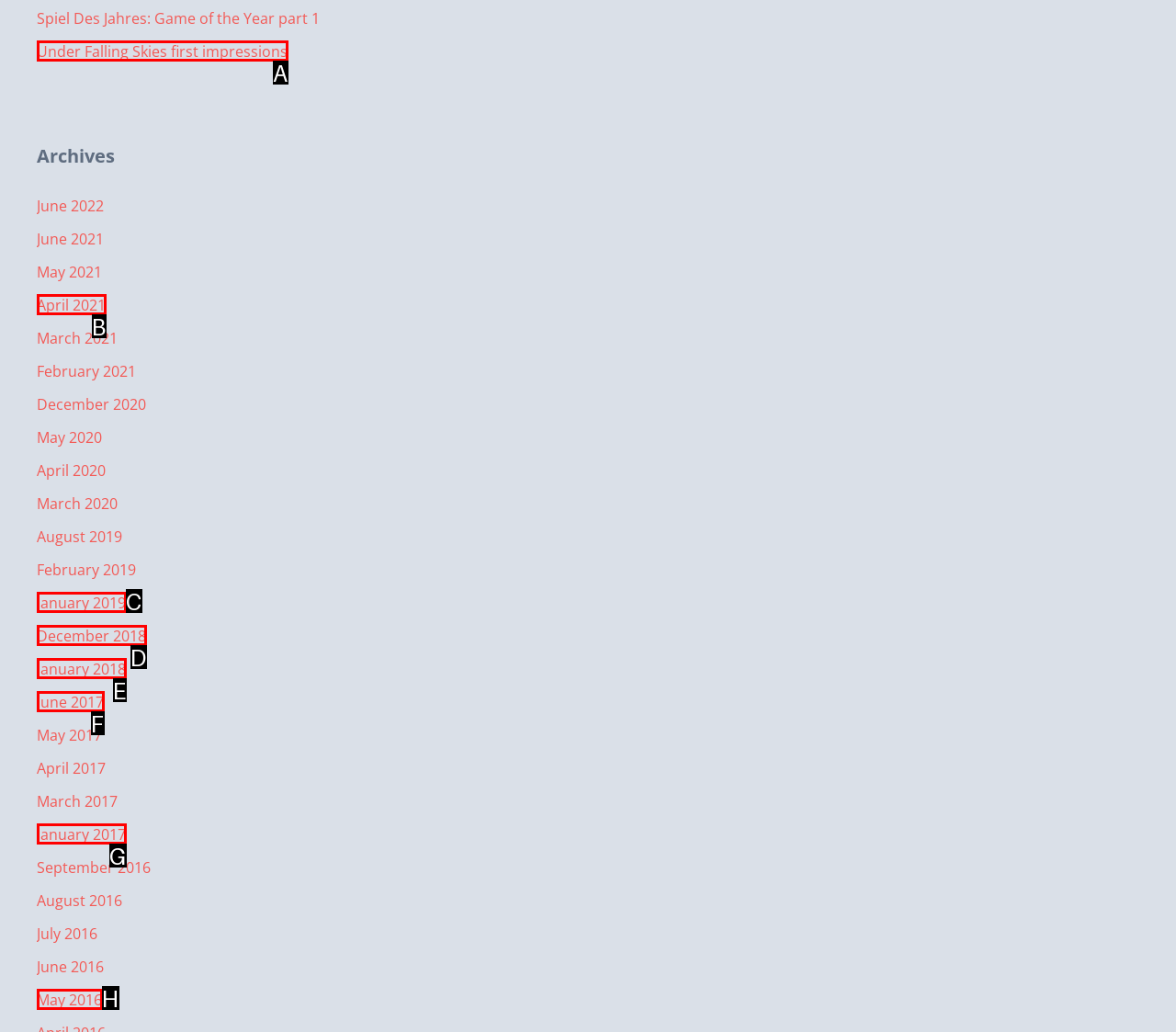Match the HTML element to the given description: Under Falling Skies first impressions
Indicate the option by its letter.

A